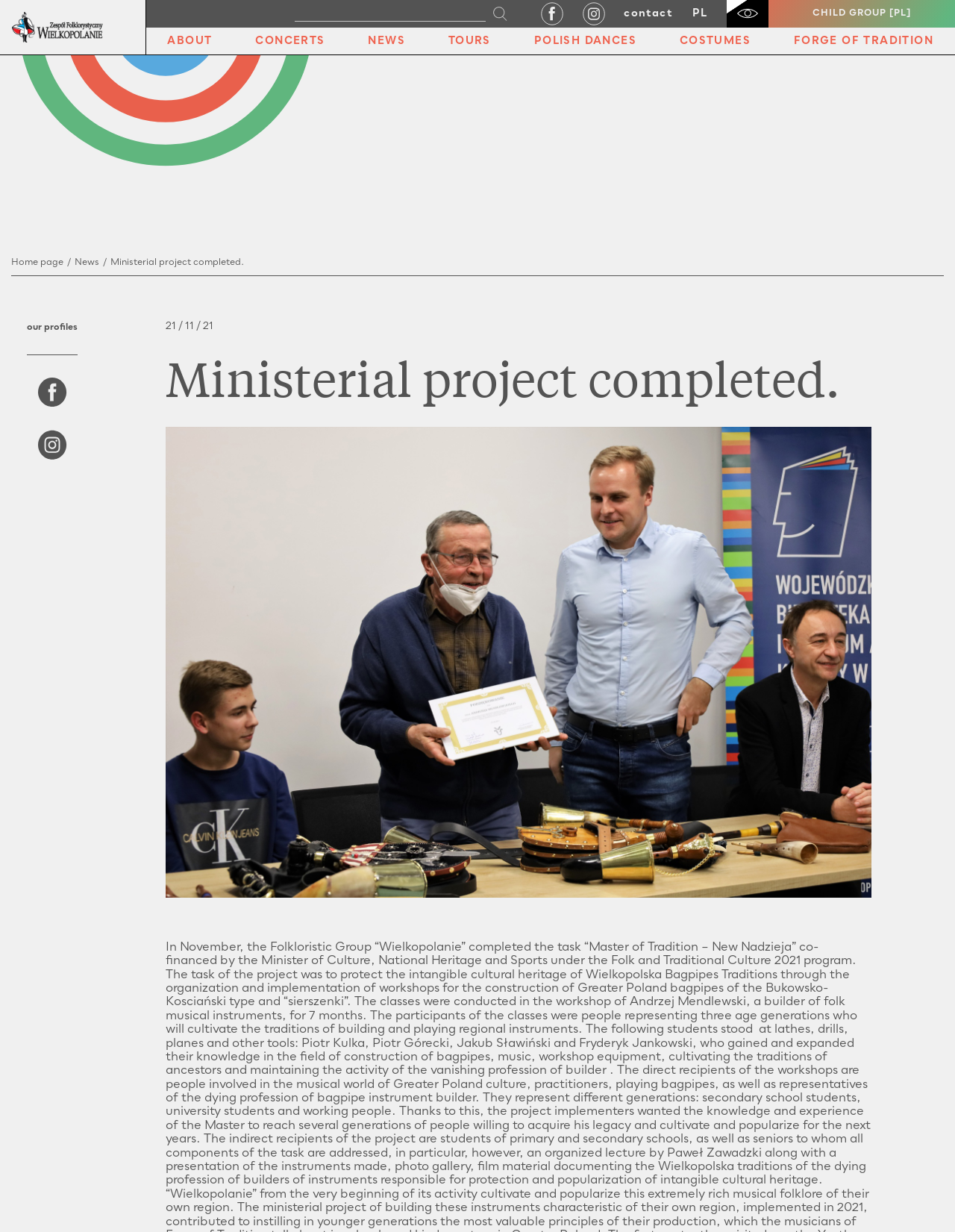Using the description "search in website", predict the bounding box of the relevant HTML element.

[0.517, 0.007, 0.534, 0.02]